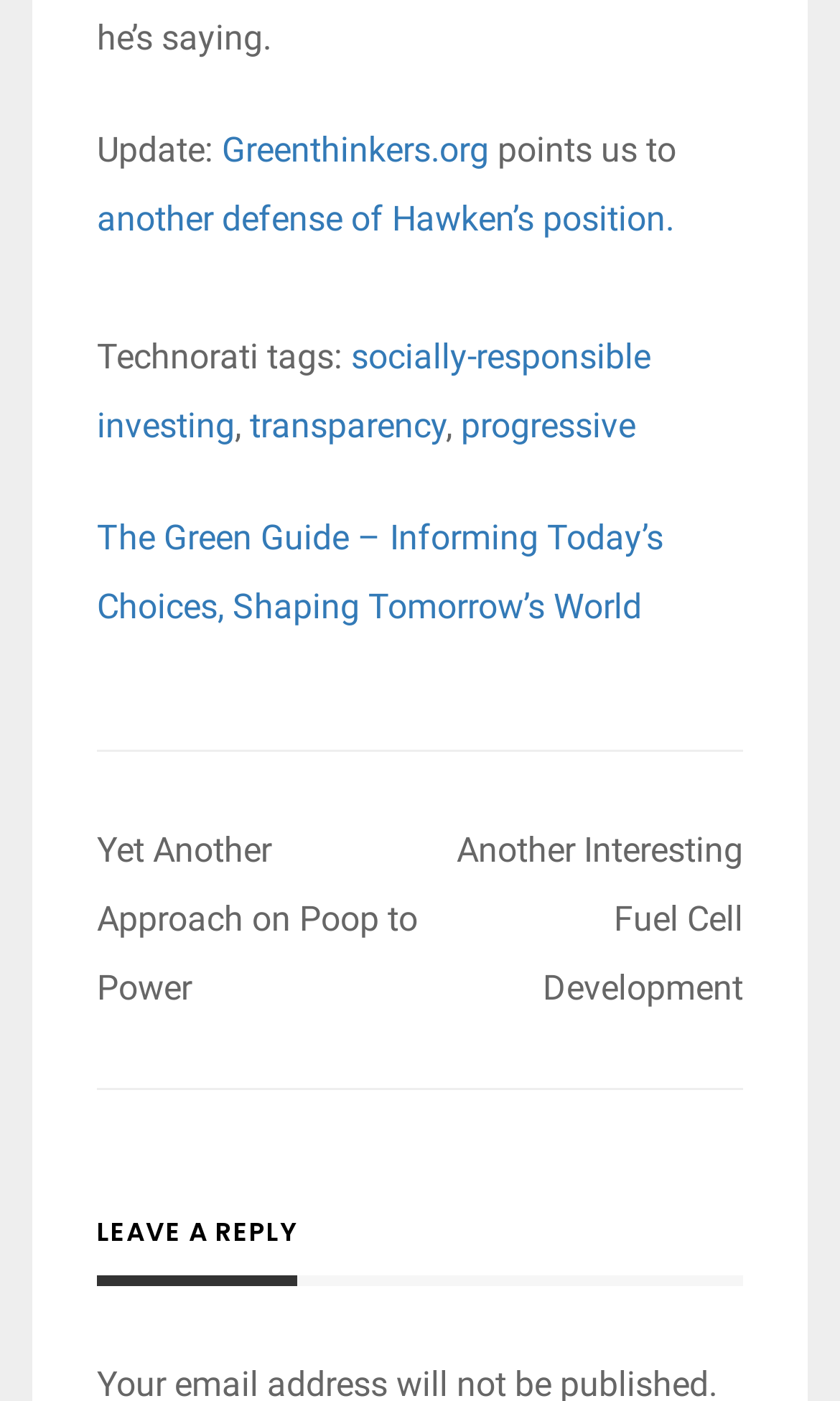Identify the bounding box of the HTML element described as: "Greenthinkers.org".

[0.264, 0.092, 0.582, 0.121]